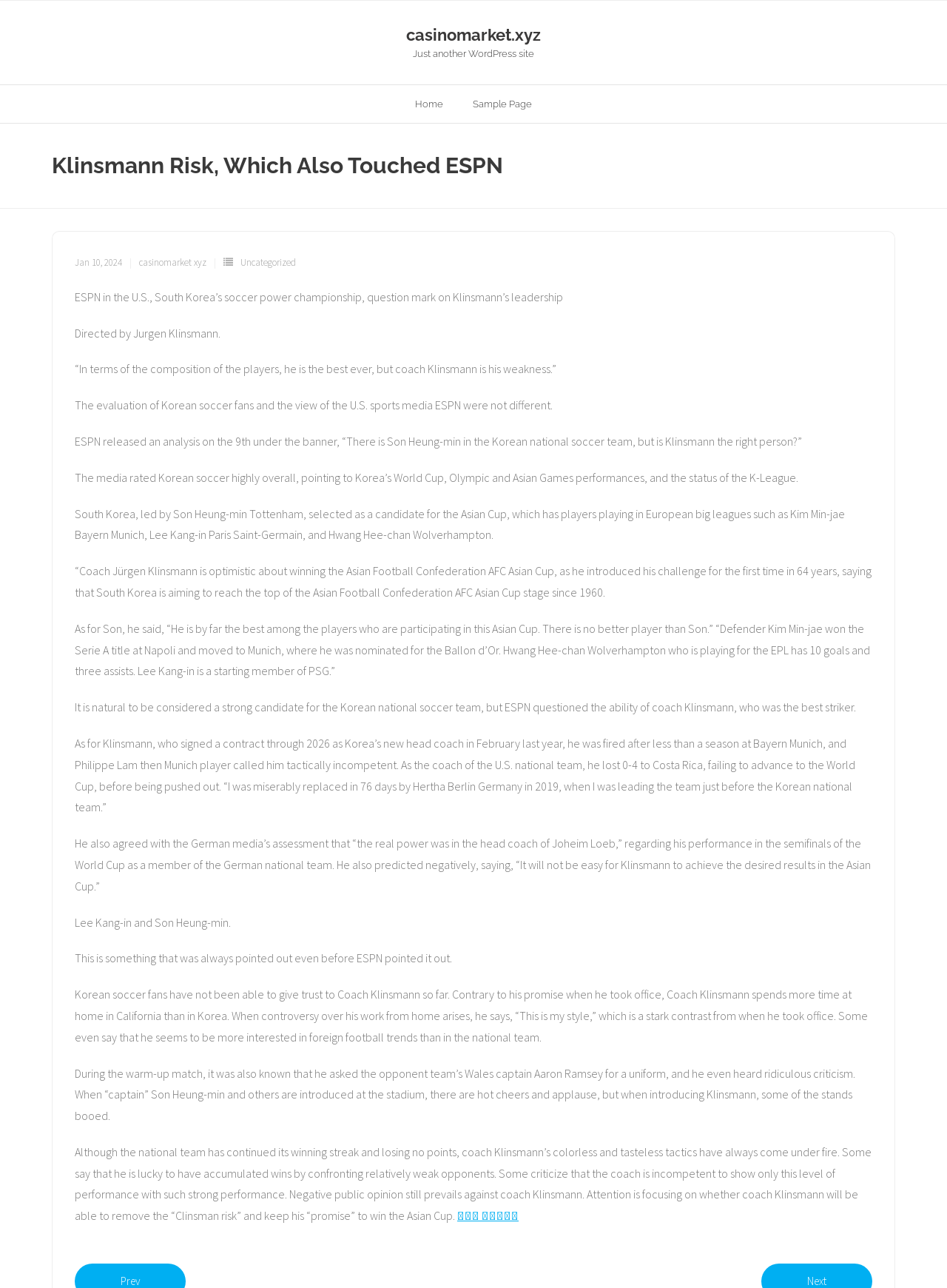Given the element description, predict the bounding box coordinates in the format (top-left x, top-left y, bottom-right x, bottom-right y). Make sure all values are between 0 and 1. Here is the element description: Home

[0.423, 0.066, 0.484, 0.096]